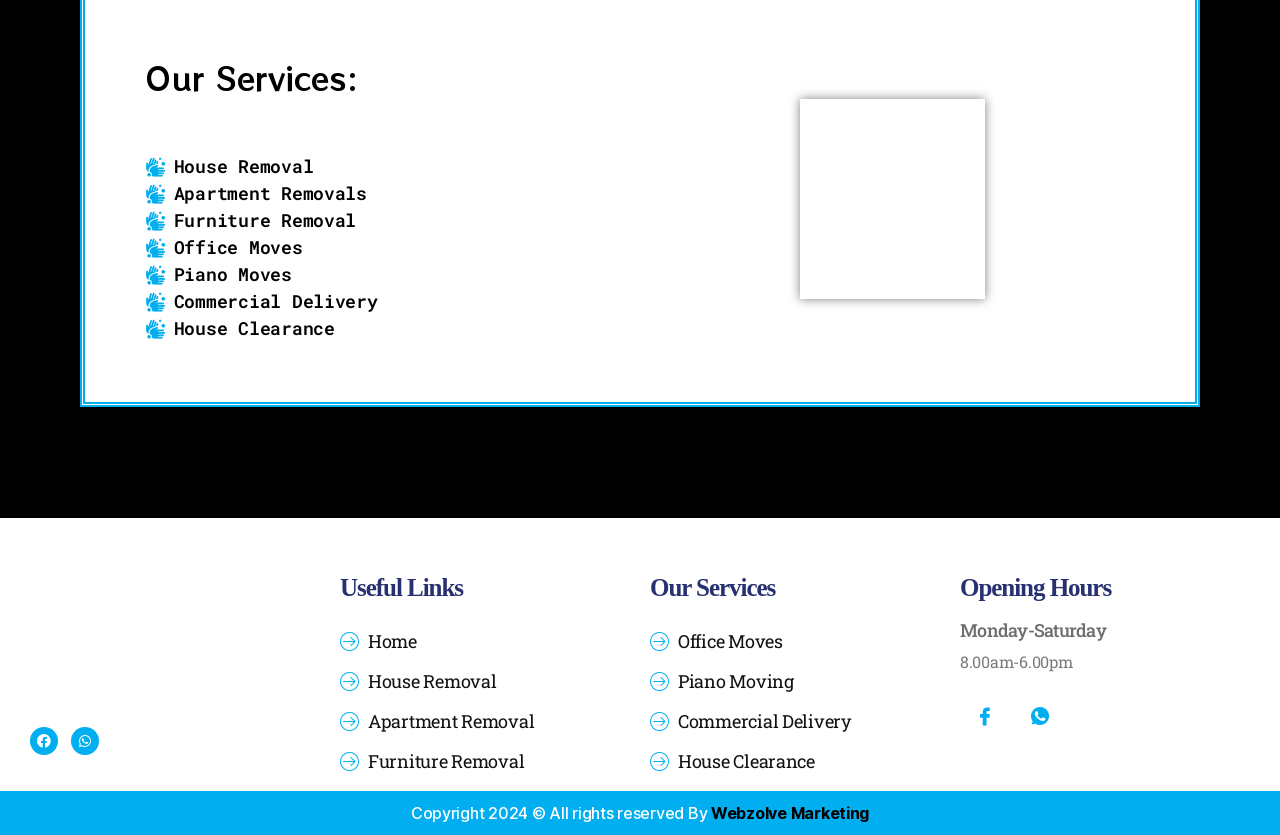Determine the bounding box coordinates of the UI element described below. Use the format (top-left x, top-left y, bottom-right x, bottom-right y) with floating point numbers between 0 and 1: input value="1" aria-label="Quantity" value="1"

None